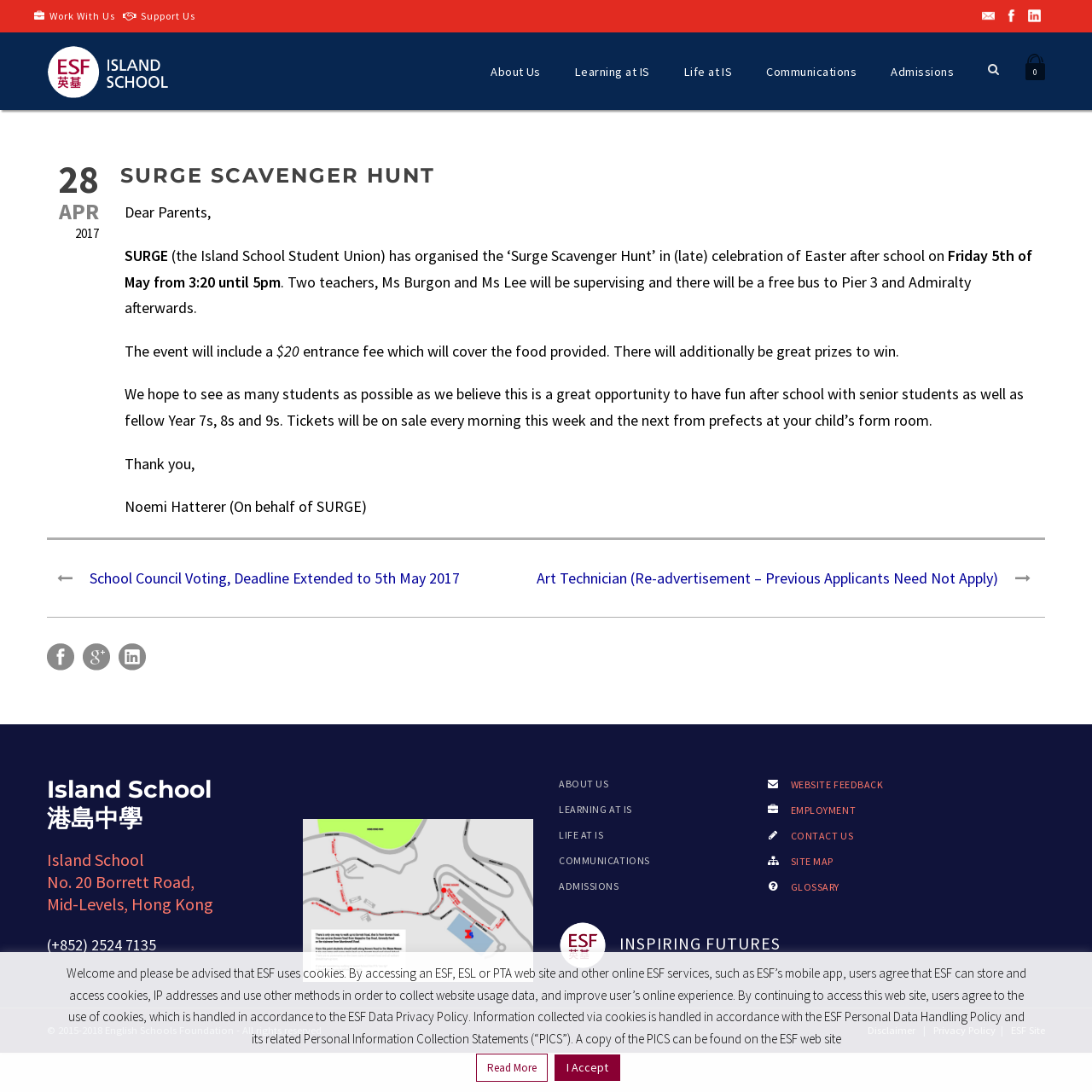Locate the coordinates of the bounding box for the clickable region that fulfills this instruction: "Click the 'Work With Us' link".

[0.045, 0.009, 0.105, 0.02]